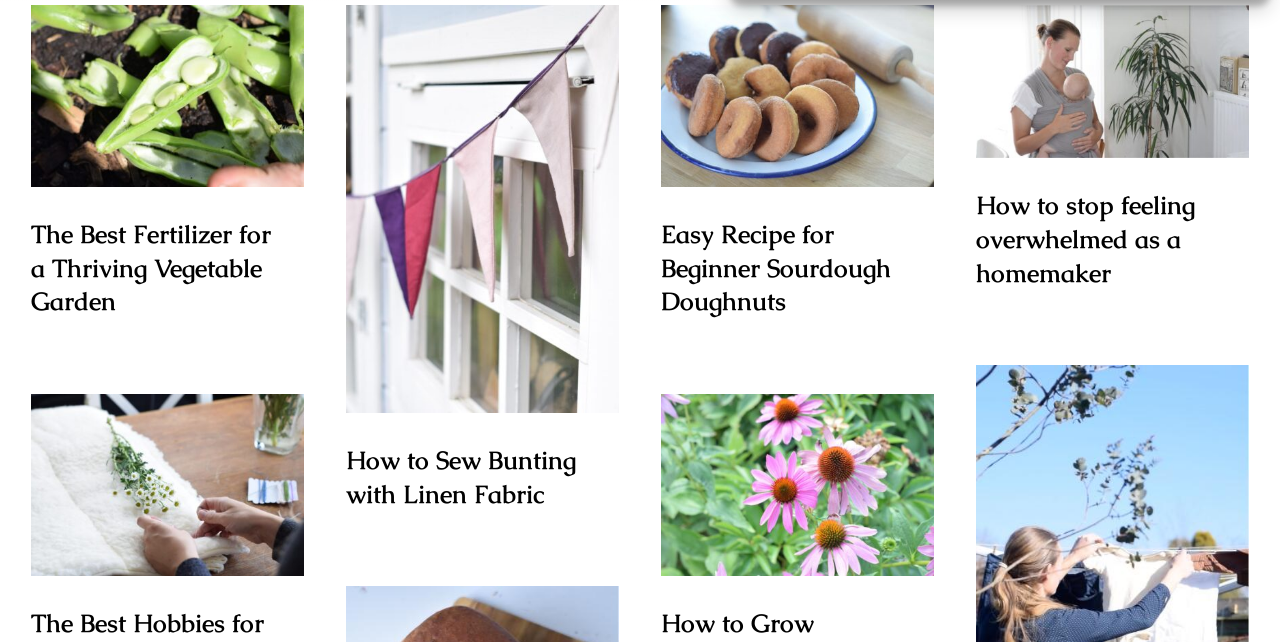Locate the bounding box coordinates of the clickable region to complete the following instruction: "Get the easy recipe for beginner sourdough doughnuts."

[0.614, 0.052, 0.632, 0.087]